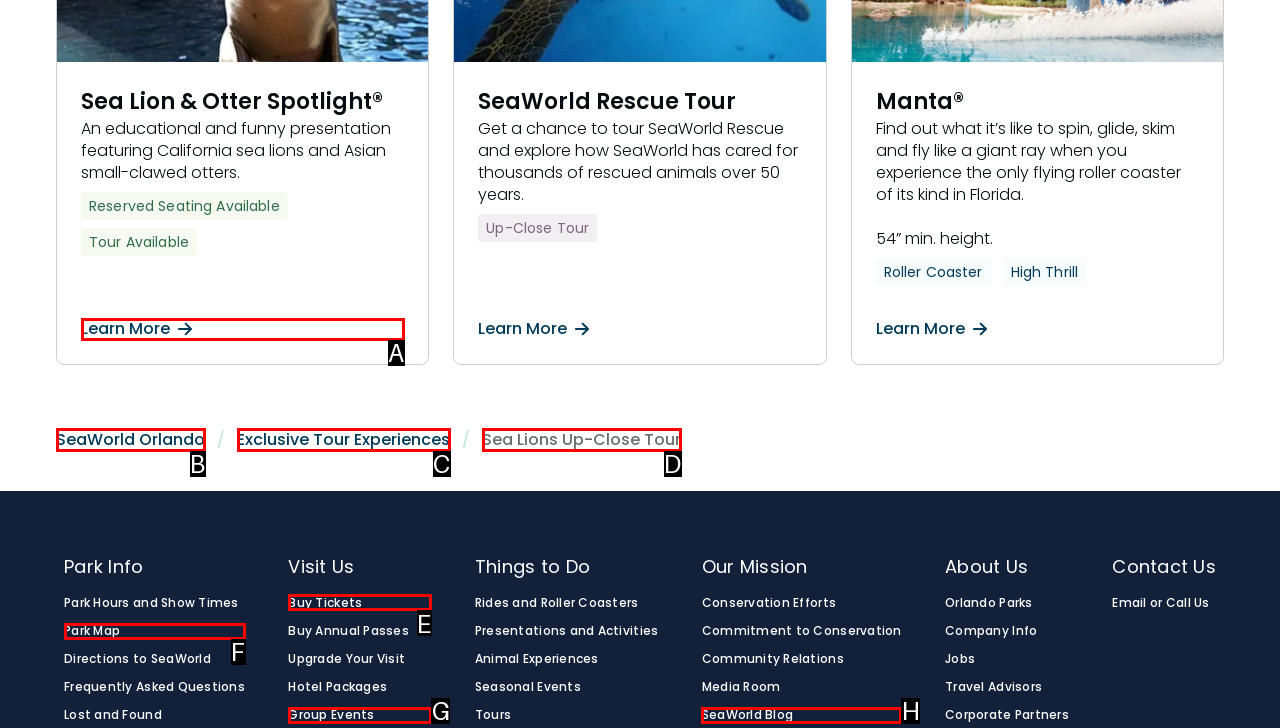Among the marked elements in the screenshot, which letter corresponds to the UI element needed for the task: Open the 'Colloquium' page?

None